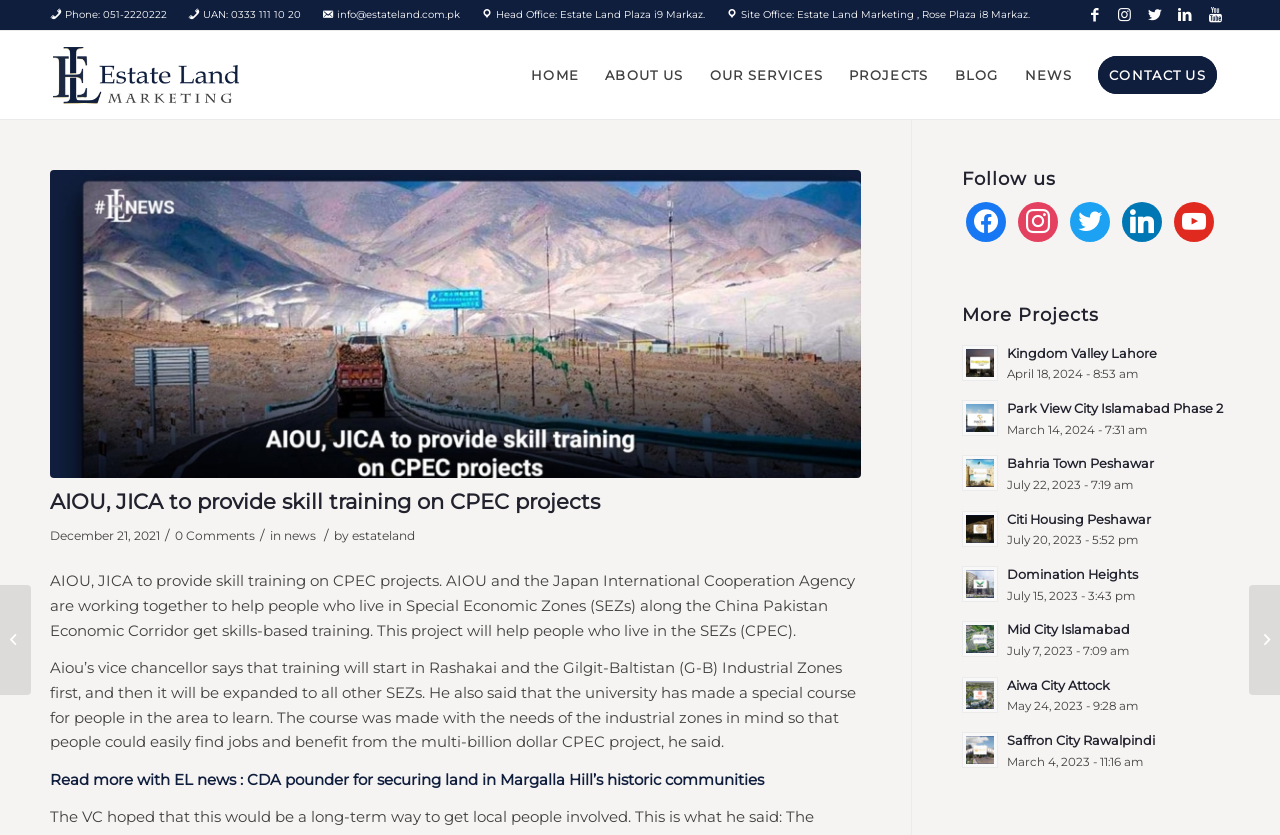Locate the bounding box of the UI element defined by this description: "alt="Estate Land Marketing"". The coordinates should be given as four float numbers between 0 and 1, formatted as [left, top, right, bottom].

[0.039, 0.037, 0.189, 0.143]